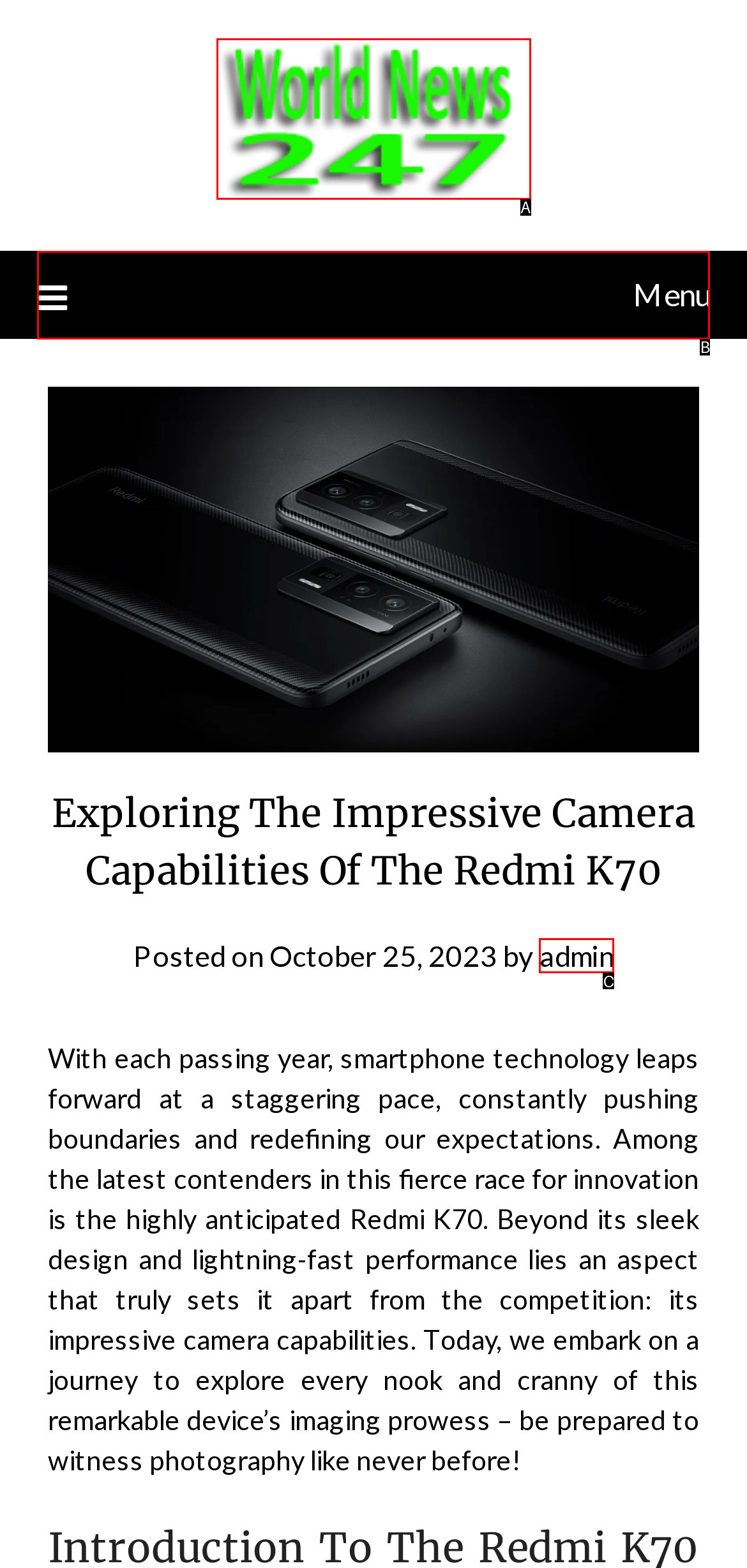Identify the bounding box that corresponds to: alt="Web Logo-K"
Respond with the letter of the correct option from the provided choices.

A